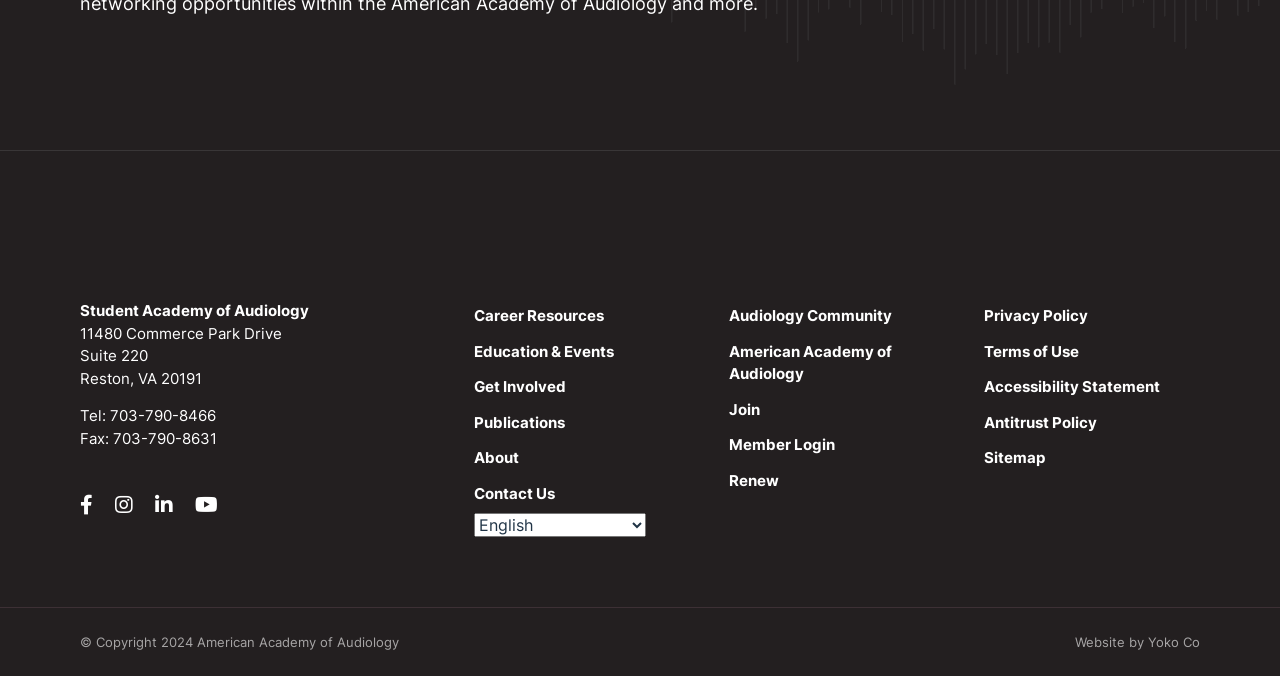Please determine the bounding box coordinates of the element's region to click for the following instruction: "Log in or sign up".

None